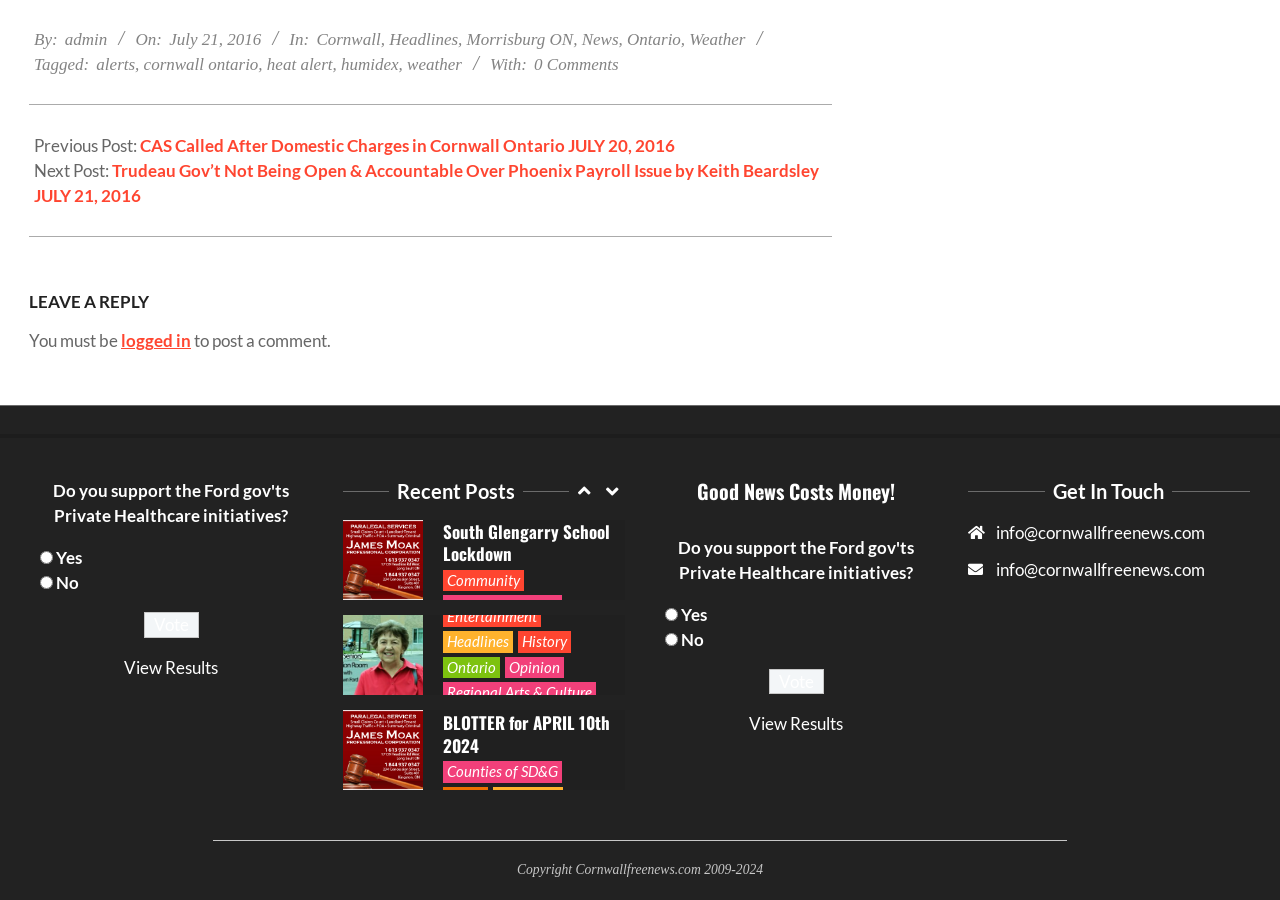Show the bounding box coordinates of the element that should be clicked to complete the task: "Click on the 'Trudeau Gov’t Not Being Open & Accountable Over Phoenix Payroll Issue by Keith Beardsley JULY 21, 2016' link".

[0.027, 0.178, 0.64, 0.229]